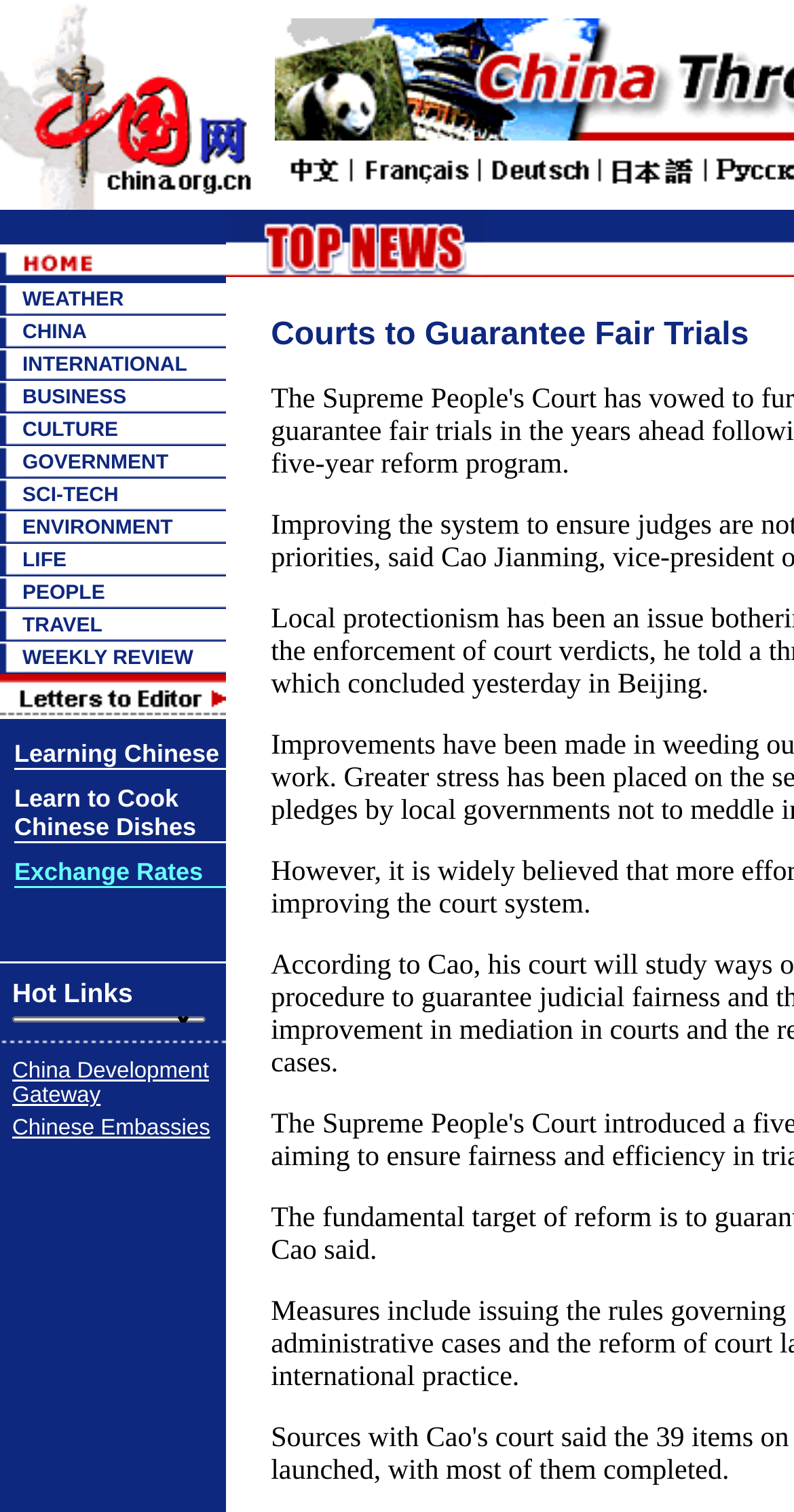Pinpoint the bounding box coordinates of the clickable element needed to complete the instruction: "Click the WEATHER link". The coordinates should be provided as four float numbers between 0 and 1: [left, top, right, bottom].

[0.028, 0.191, 0.156, 0.205]